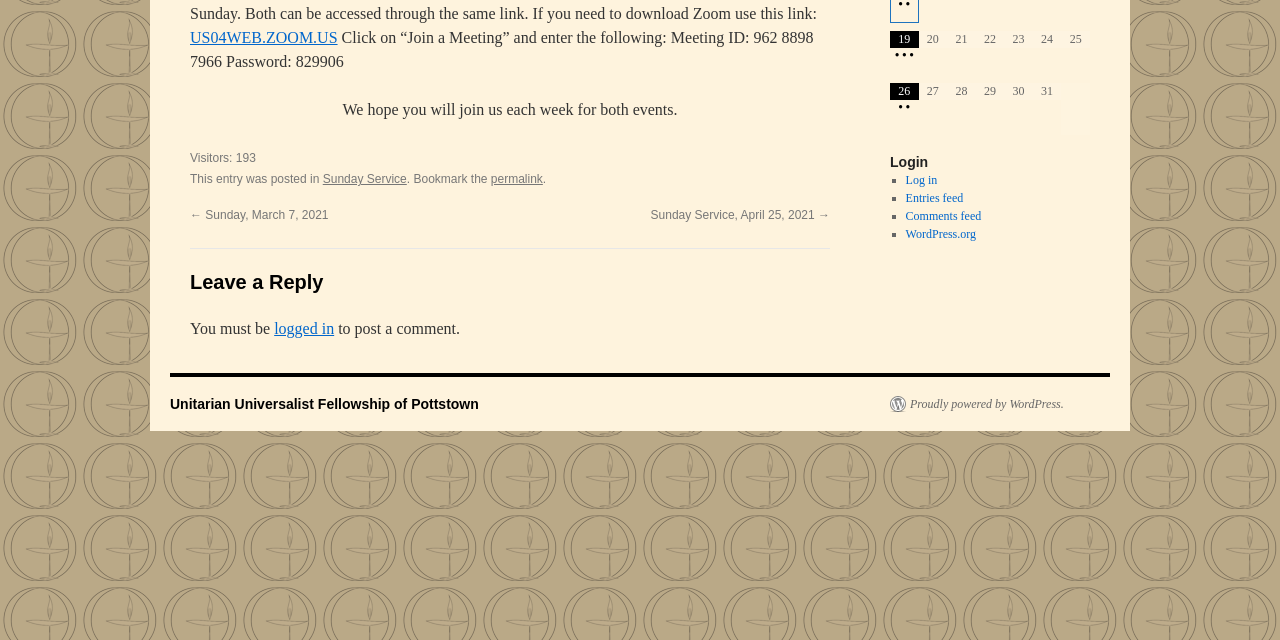Given the element description "Unitarian Universalist Fellowship of Pottstown", identify the bounding box of the corresponding UI element.

[0.133, 0.619, 0.374, 0.644]